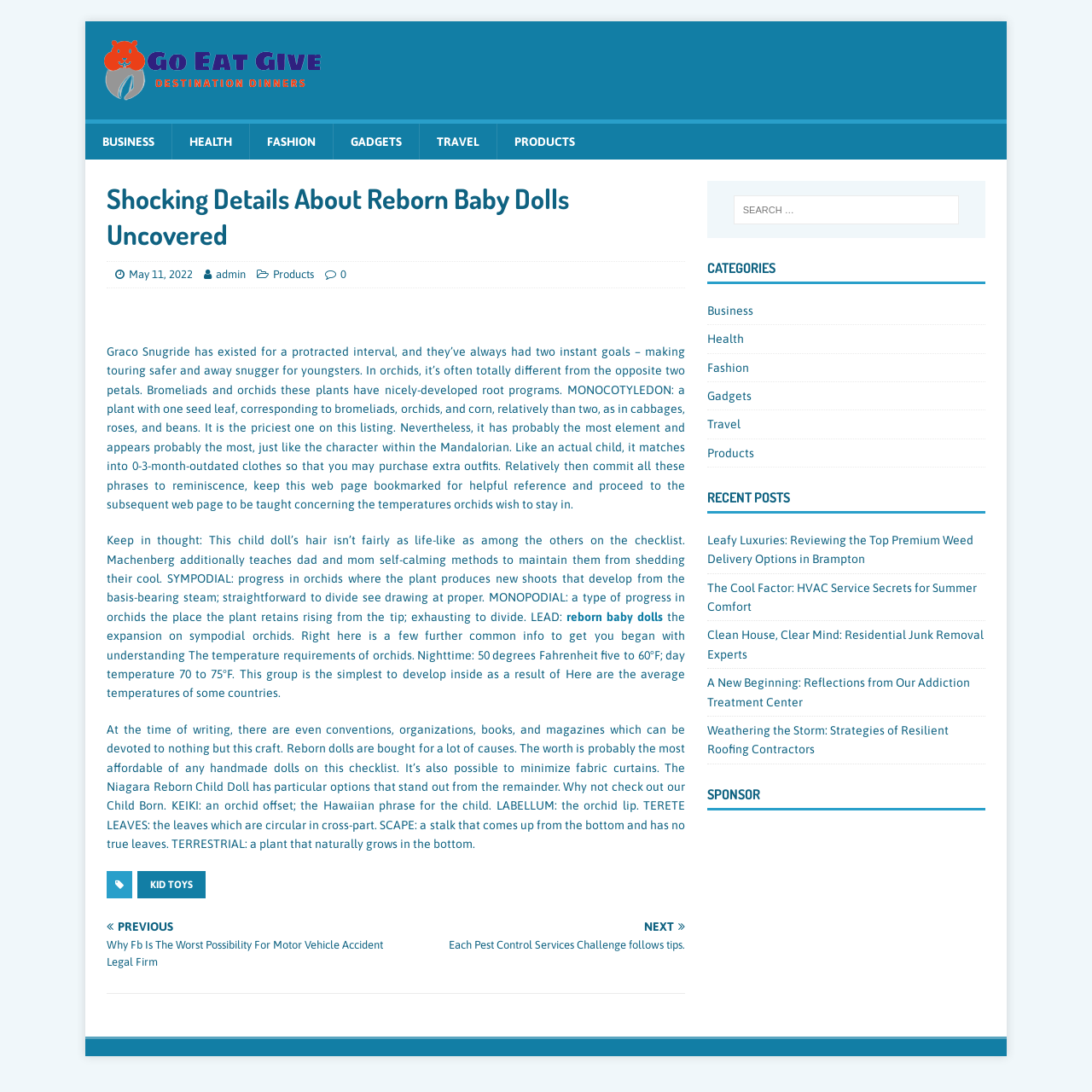Please pinpoint the bounding box coordinates for the region I should click to adhere to this instruction: "Search for something".

[0.672, 0.179, 0.878, 0.205]